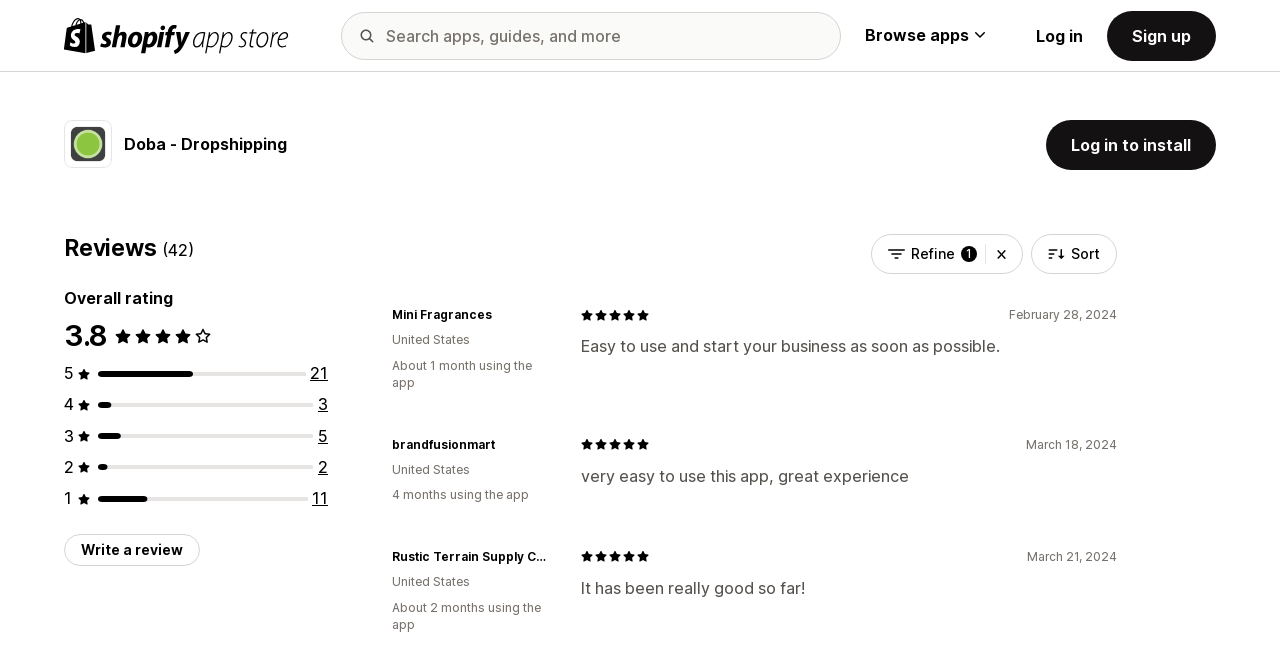Highlight the bounding box of the UI element that corresponds to this description: "parent_node: ABOUT".

None